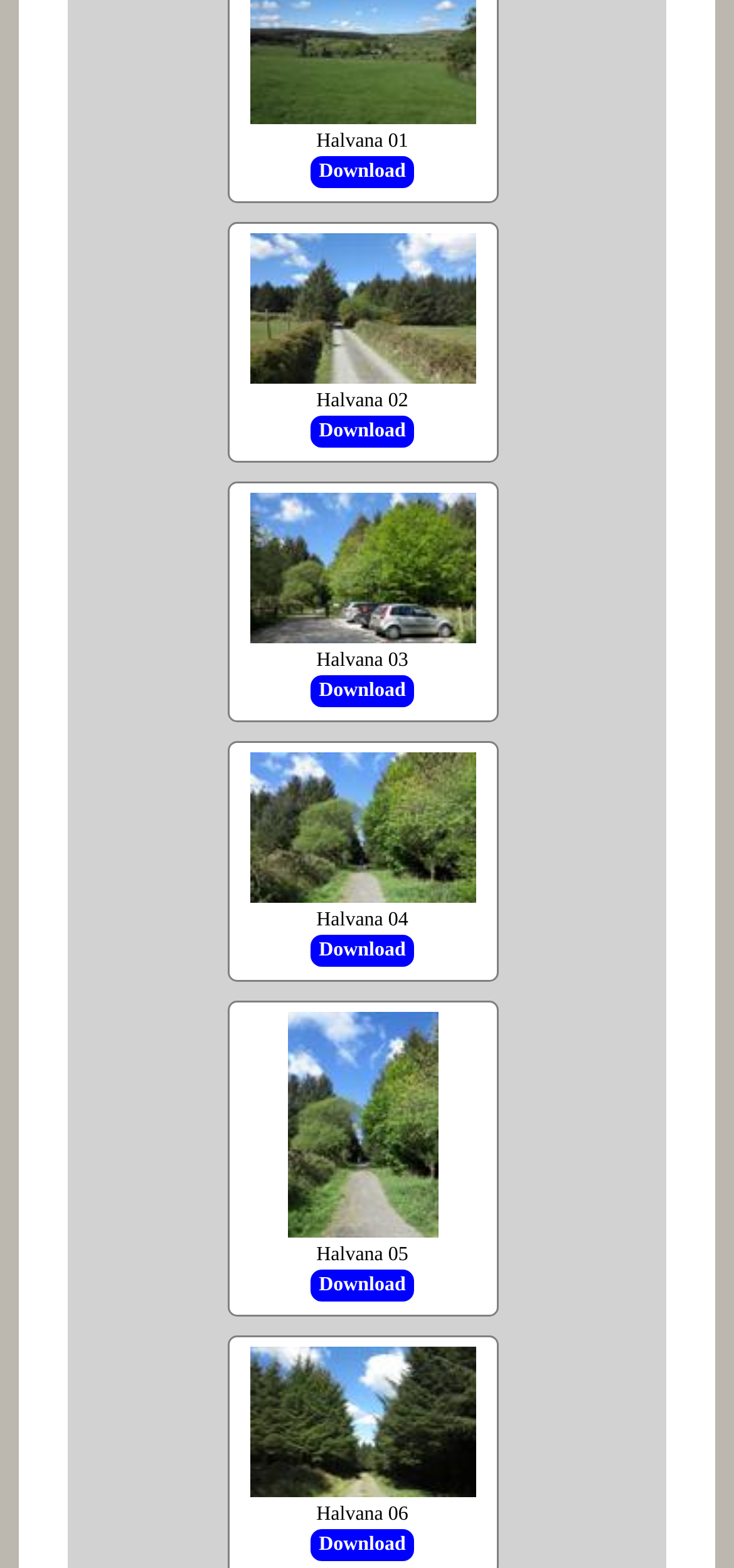Respond with a single word or phrase to the following question: What is the text above the first Halvana photo?

Halvana 01